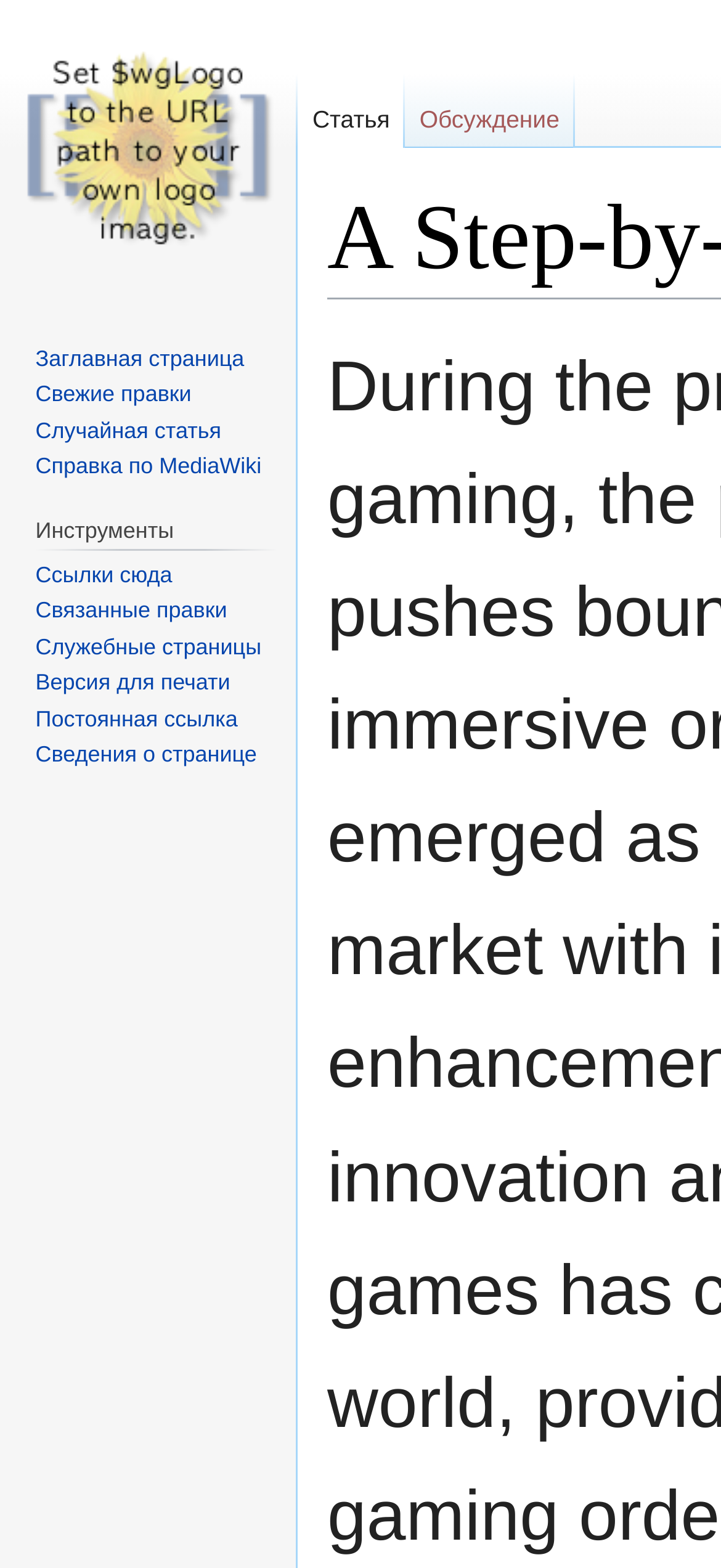Could you specify the bounding box coordinates for the clickable section to complete the following instruction: "view related changes"?

[0.049, 0.381, 0.315, 0.397]